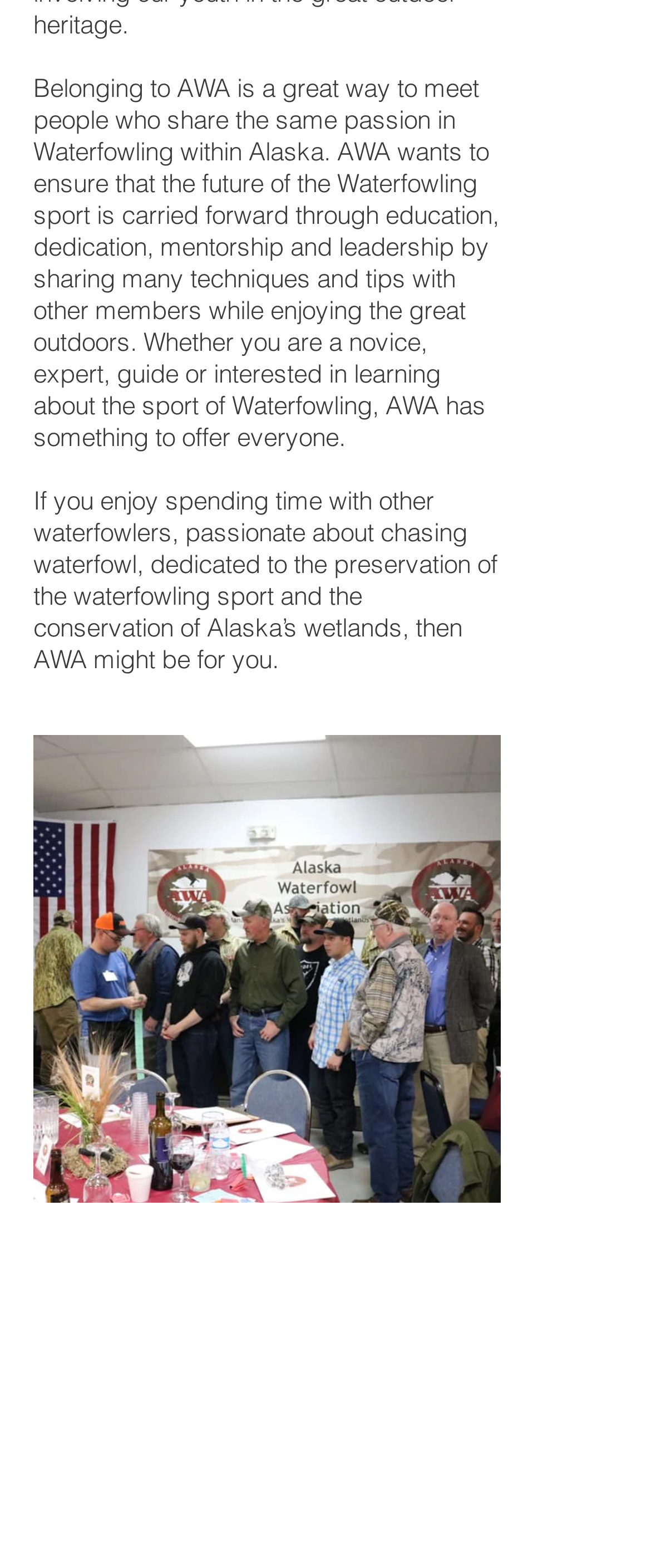What is the focus of AWA's conservation efforts?
Look at the image and answer the question using a single word or phrase.

Alaska's wetlands